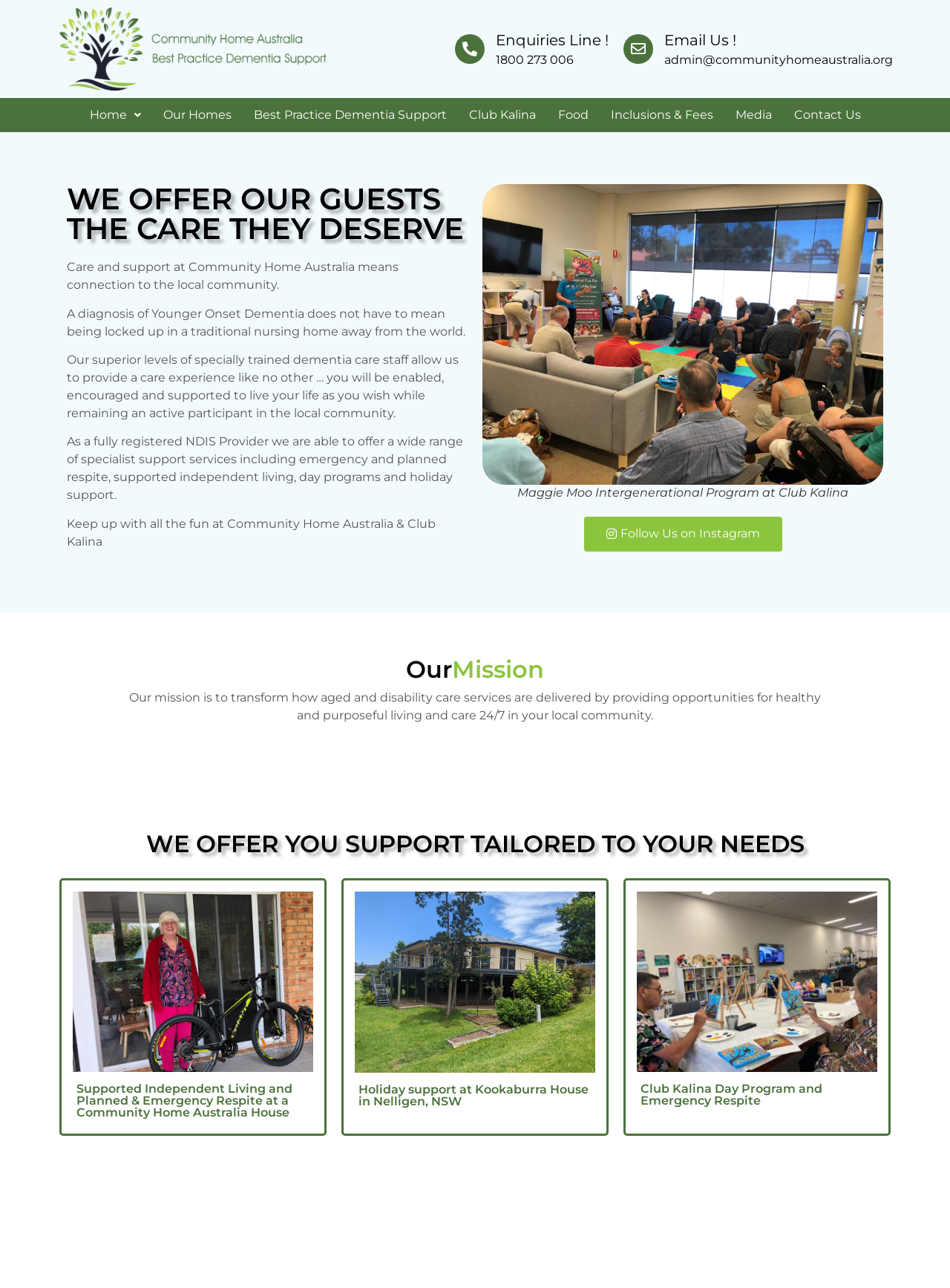What is the email address for contacting Community Home Australia?
Provide an in-depth and detailed answer to the question.

The email address for contacting Community Home Australia is mentioned on the webpage, specifically in the section with the link 'Email Us!' and the StaticText 'admin@communityhomeaustralia.org'.